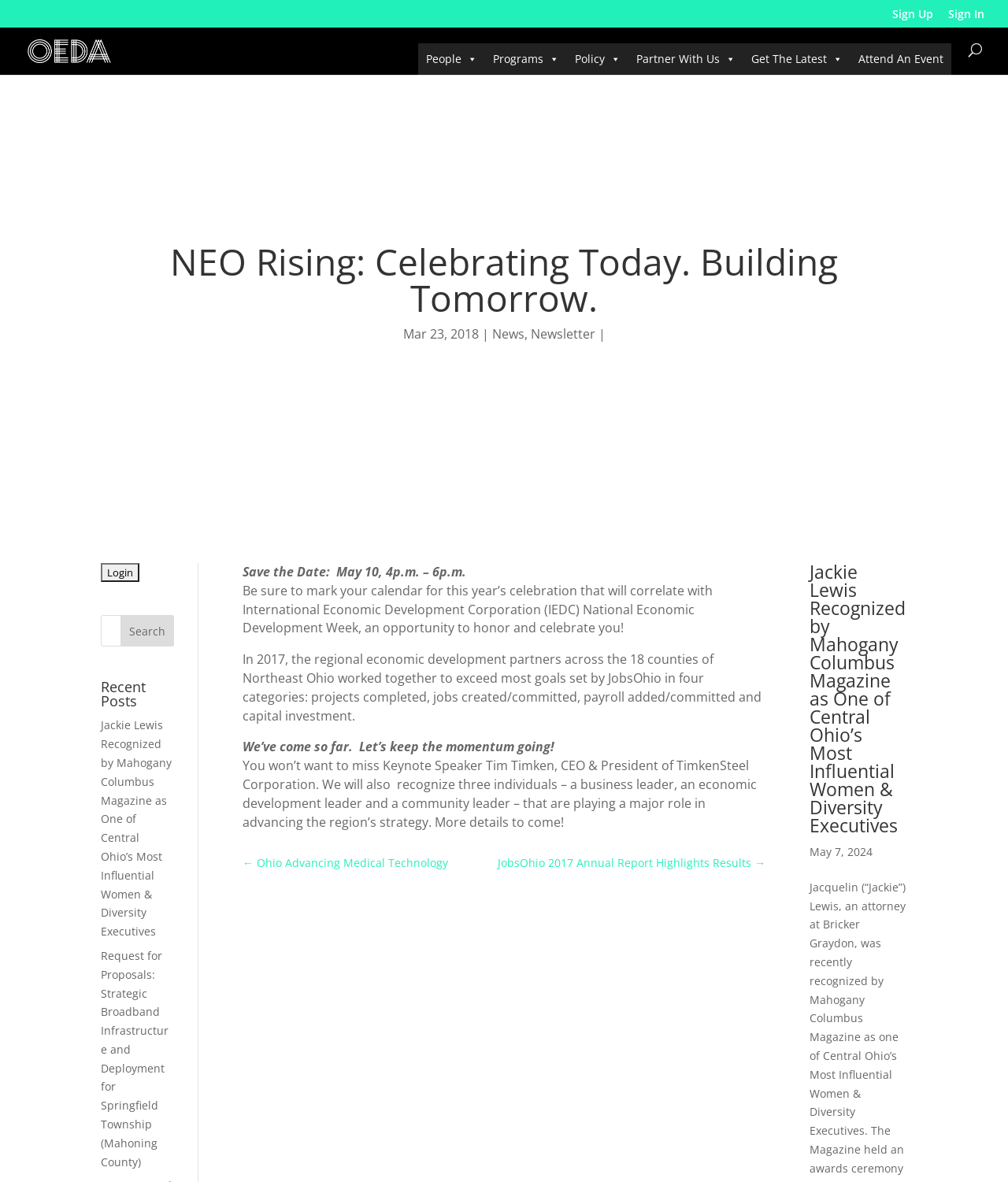Determine the bounding box coordinates for the UI element with the following description: "name="s" placeholder="Search …" title="Search for:"". The coordinates should be four float numbers between 0 and 1, represented as [left, top, right, bottom].

[0.053, 0.023, 0.953, 0.024]